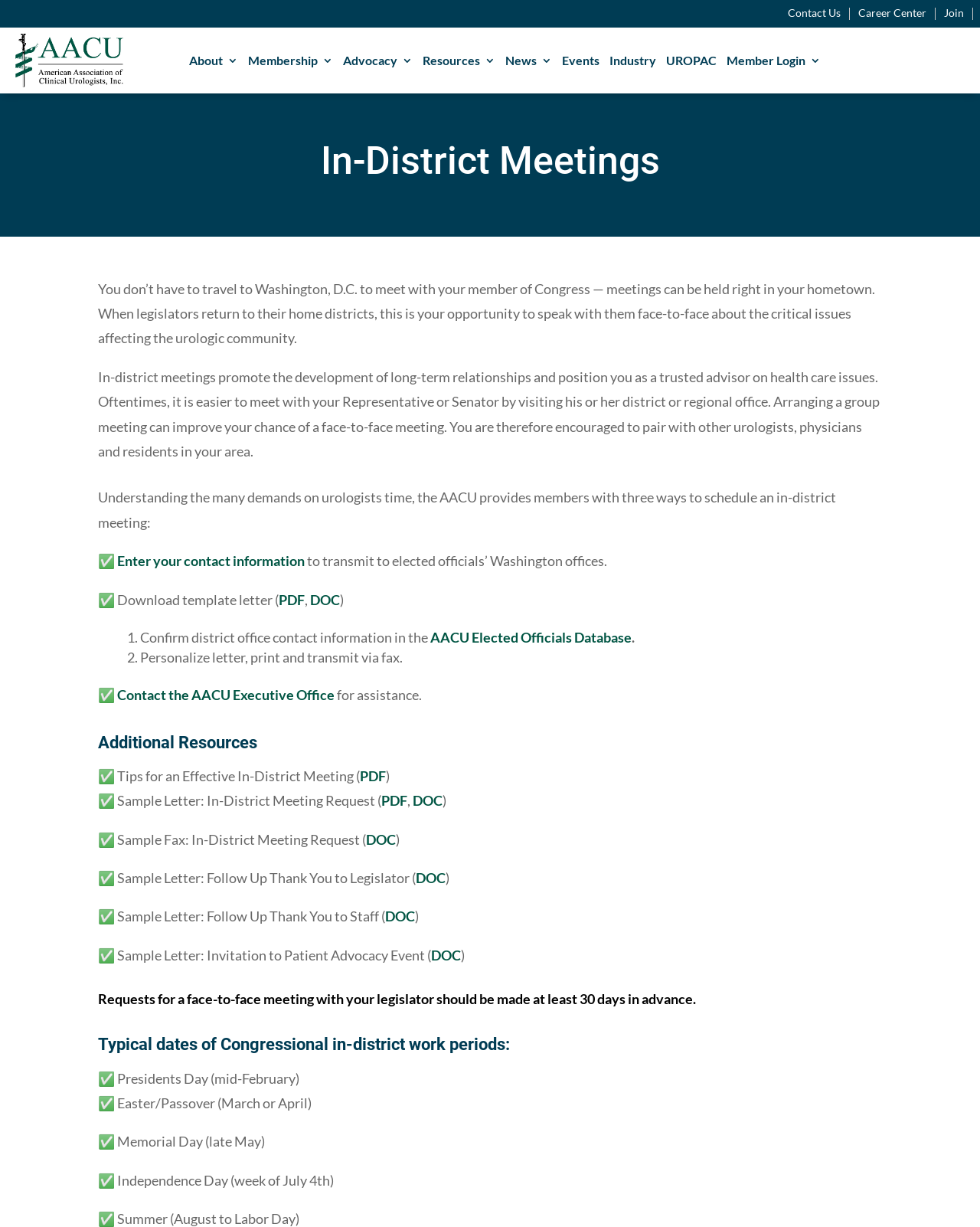Identify the bounding box for the UI element described as: "Contact the AACU Executive Office". The coordinates should be four float numbers between 0 and 1, i.e., [left, top, right, bottom].

[0.12, 0.559, 0.344, 0.573]